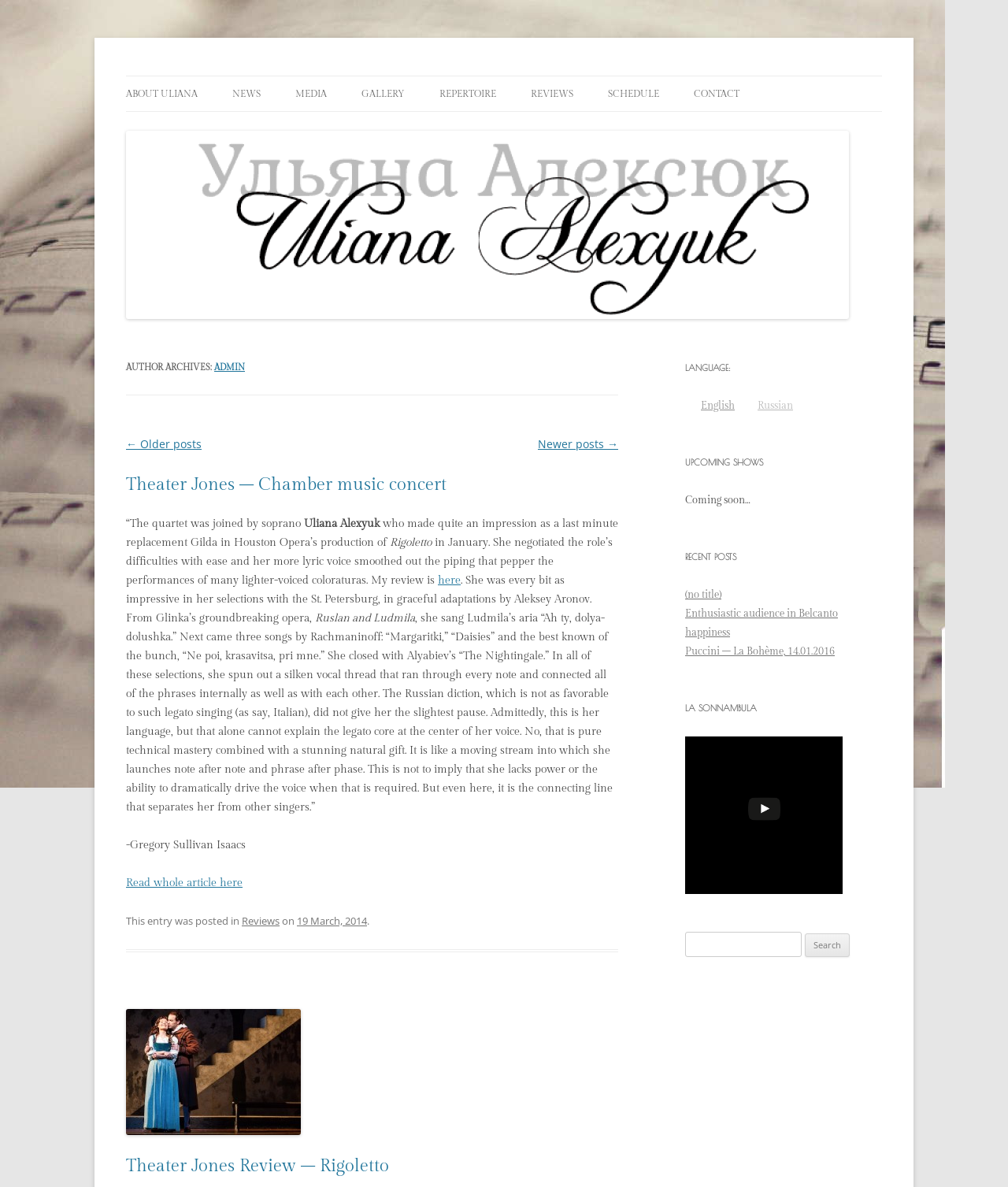Determine the bounding box coordinates of the clickable region to execute the instruction: "Share on Facebook". The coordinates should be four float numbers between 0 and 1, denoted as [left, top, right, bottom].

None